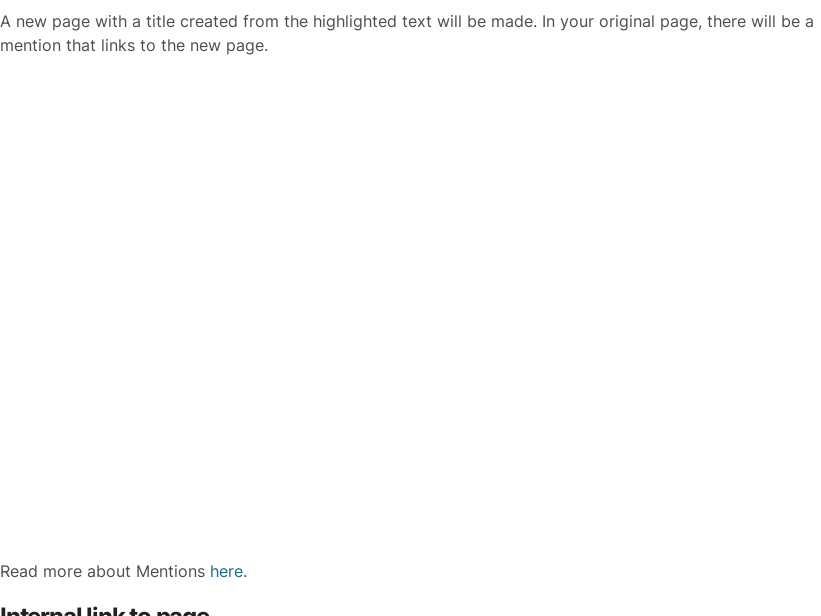Provide an in-depth description of the image.

The image visually illustrates the process of creating an internal link in a digital platform by emphasizing the use of text highlights. It features a prominent caption that explains the steps involved: selecting text to create a new page, which will be titled based on the highlighted text. The original page will then contain a mention linking to this new page, facilitating easy navigation for users. This instructional graphic is accompanied by a button to play a related YouTube video, enhancing the learning experience. The layout encourages interaction, guiding users on how to efficiently utilize mentions for internal linking within the platform.